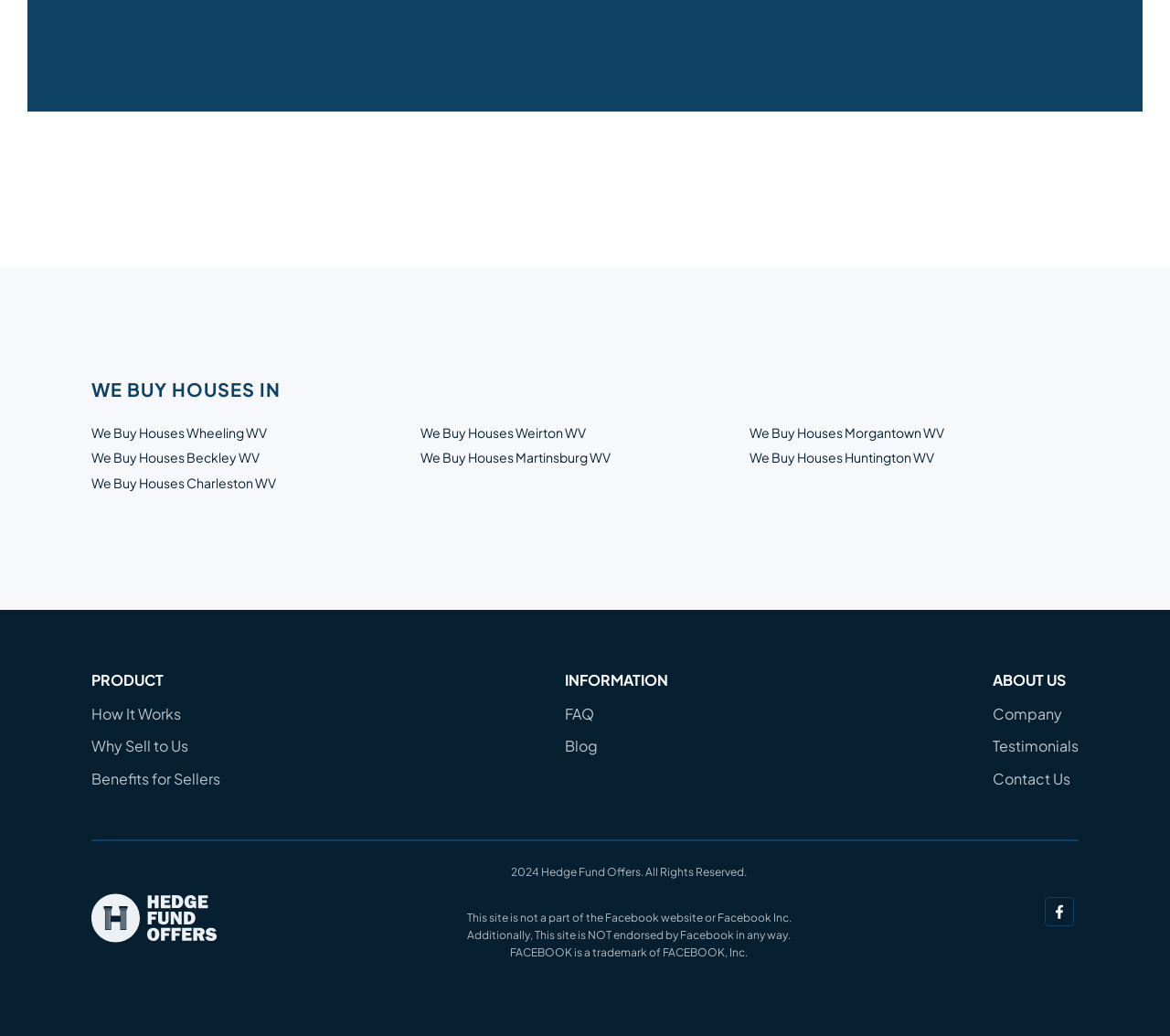Please specify the bounding box coordinates of the clickable section necessary to execute the following command: "Go to the next post".

None